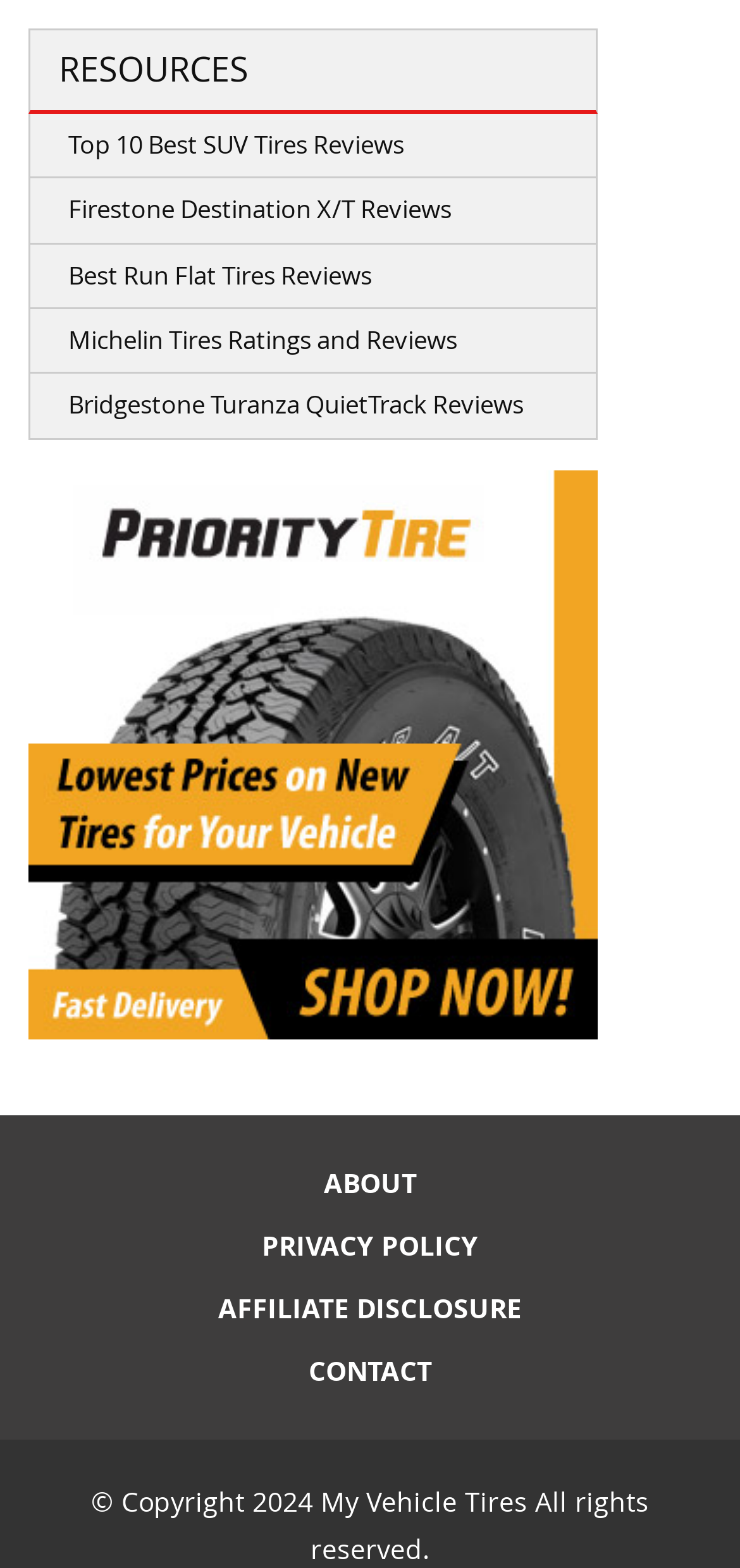Use the details in the image to answer the question thoroughly: 
What type of content is available under the 'ABOUT' link?

The 'ABOUT' link is typically used to provide information about the website or organization, which suggests that the content available under this link is an about page.